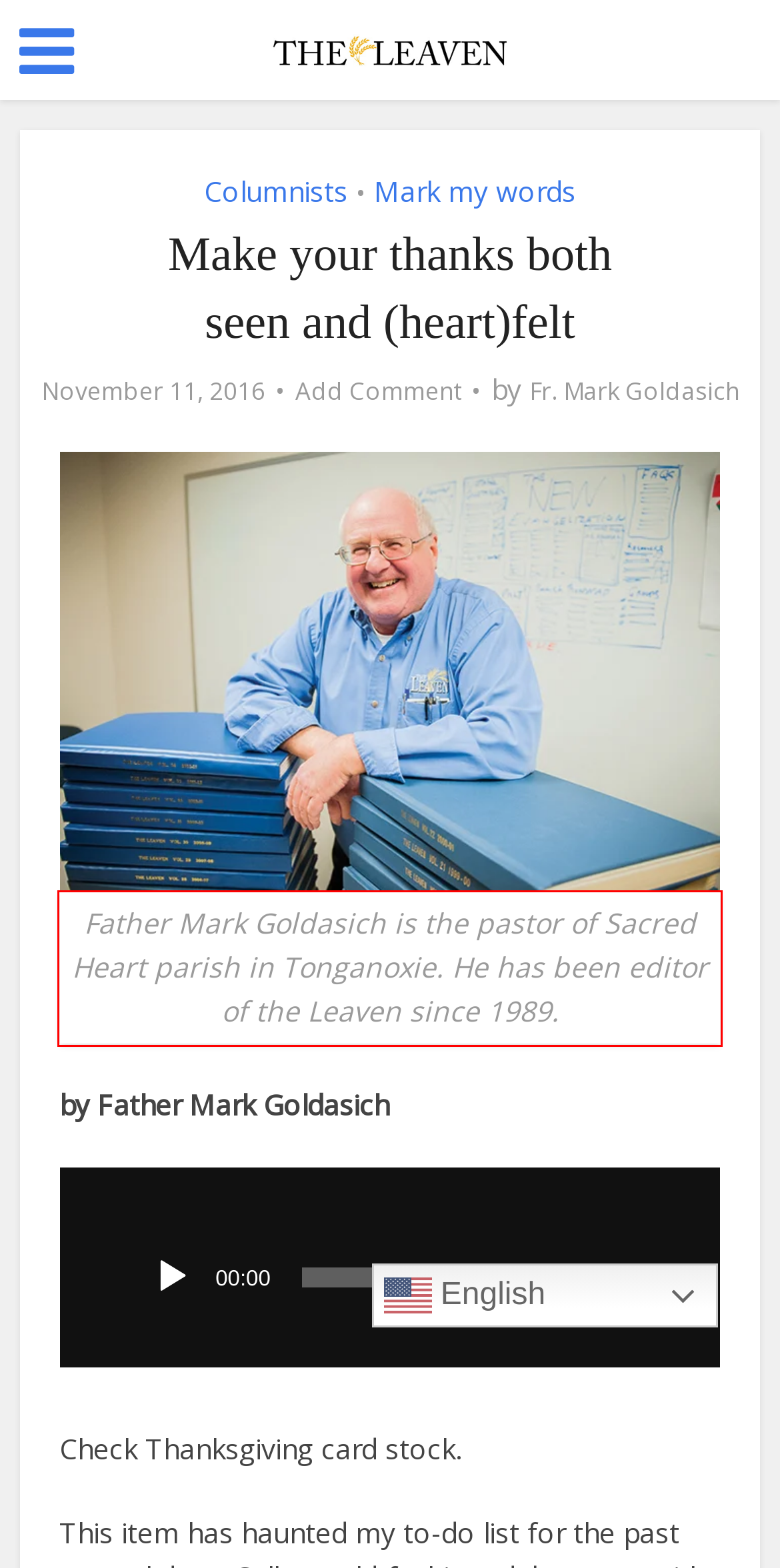Please examine the webpage screenshot and extract the text within the red bounding box using OCR.

Father Mark Goldasich is the pastor of Sacred Heart parish in Tonganoxie. He has been editor of the Leaven since 1989.